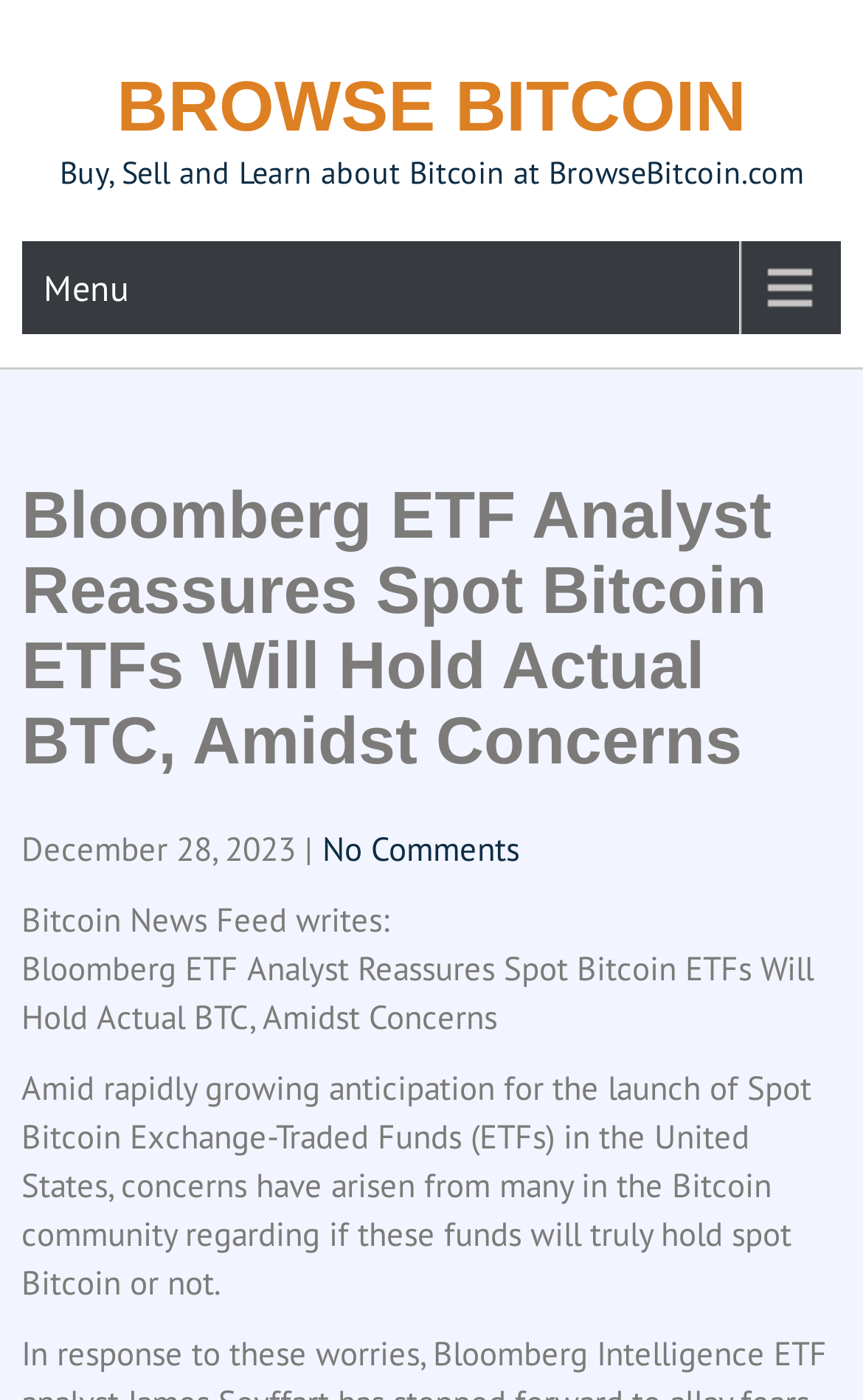Given the description of a UI element: "No Comments", identify the bounding box coordinates of the matching element in the webpage screenshot.

[0.374, 0.591, 0.602, 0.621]